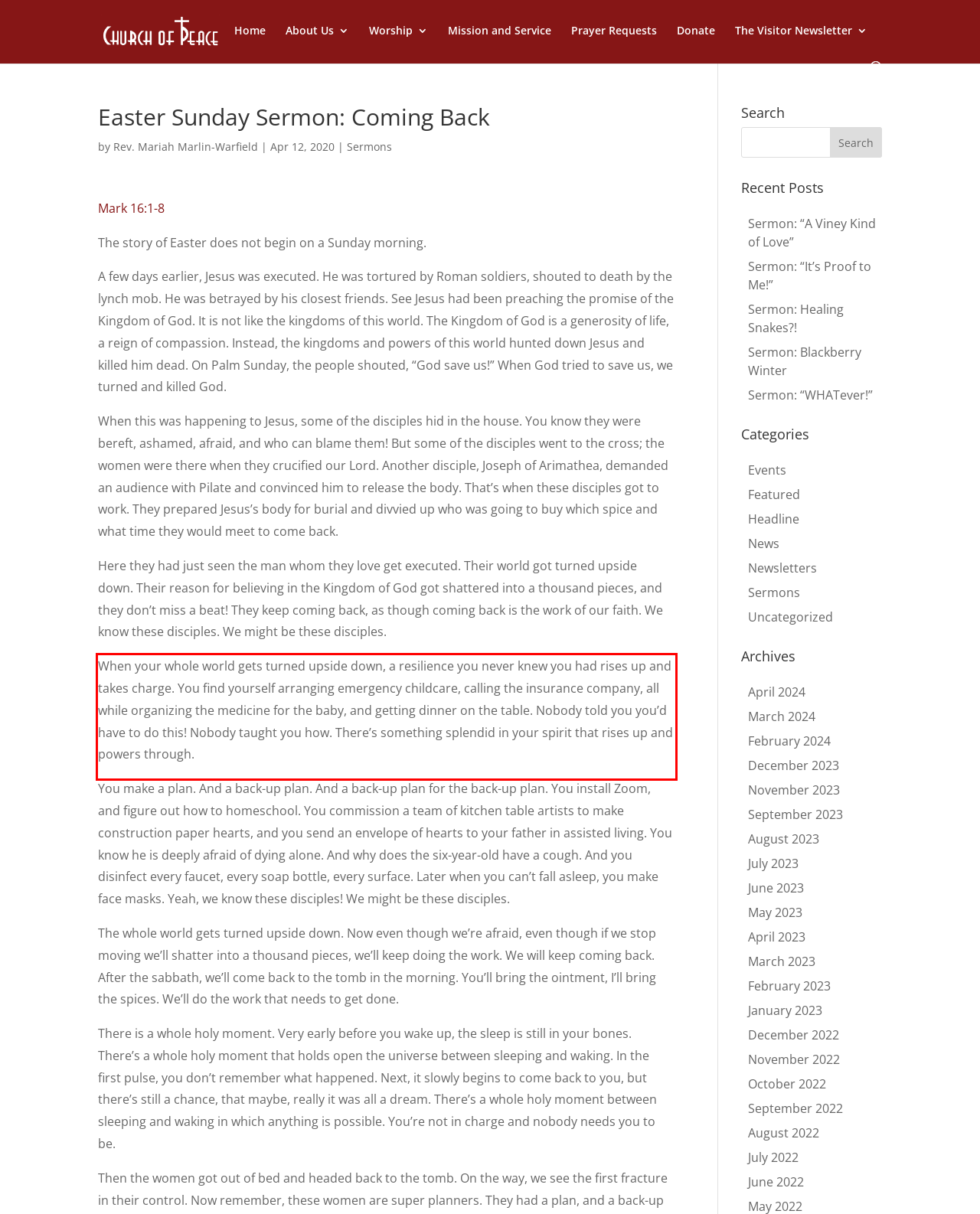You are given a webpage screenshot with a red bounding box around a UI element. Extract and generate the text inside this red bounding box.

When your whole world gets turned upside down, a resilience you never knew you had rises up and takes charge. You find yourself arranging emergency childcare, calling the insurance company, all while organizing the medicine for the baby, and getting dinner on the table. Nobody told you you’d have to do this! Nobody taught you how. There’s something splendid in your spirit that rises up and powers through.